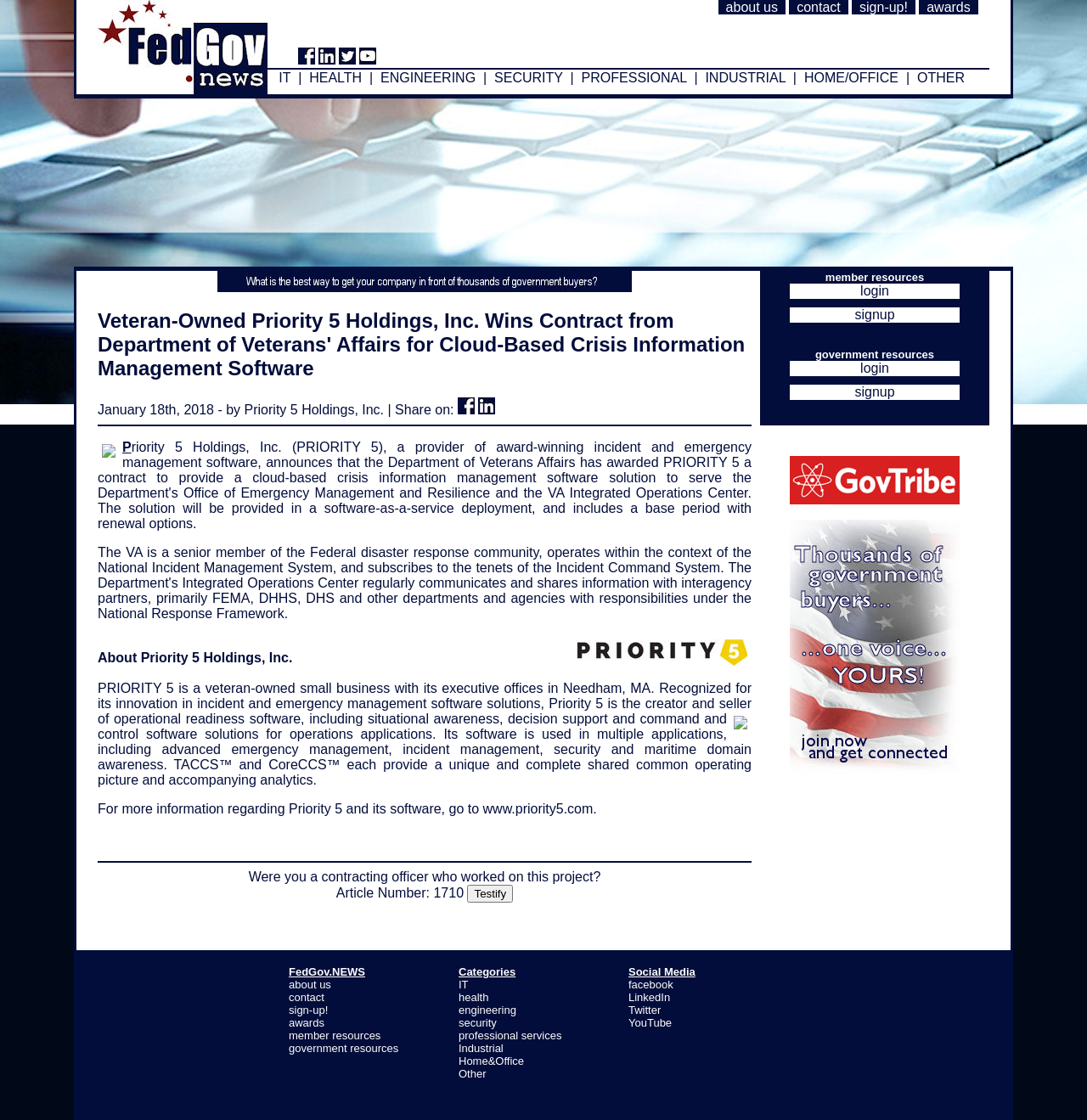Please identify the bounding box coordinates of the element I need to click to follow this instruction: "read more about Priority 5 Holdings, Inc.".

[0.09, 0.242, 0.691, 0.833]